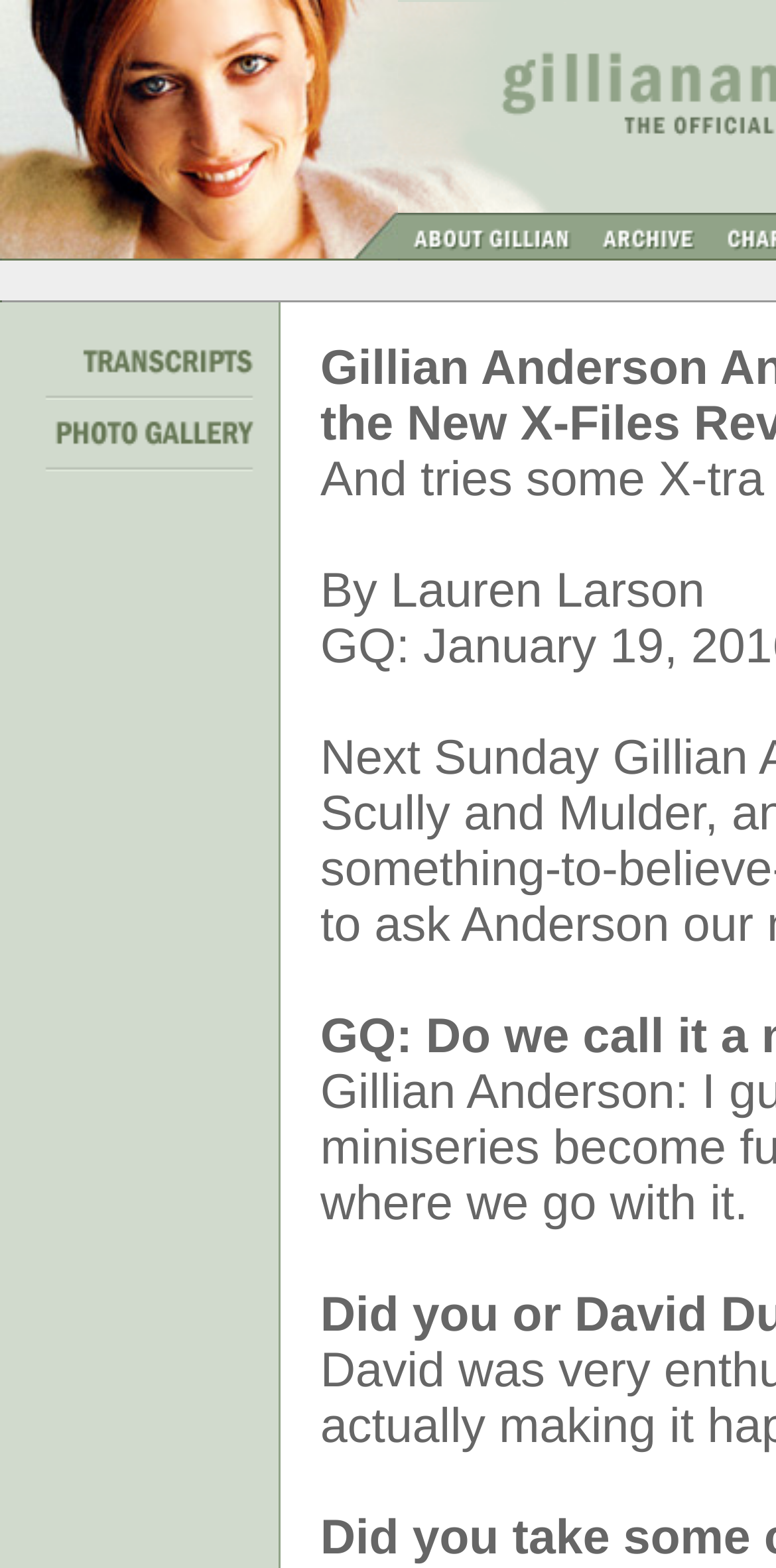Detail the various sections and features of the webpage.

The webpage is the official website of actress Gillian Anderson. At the top left, there is a large image of Gillian Anderson, taking up about half of the screen width. Next to it, there is a smaller image. Below these images, there are three links: "About", "Archive", and another link that is not labeled with text. Each of these links has a corresponding small image next to it.

Below the top section, there are several small images scattered across the page, some of which appear to be decorative. On the left side, there are two links: "Transcripts" and "Photo Gallery", each with a small image next to it. The "Transcripts" link is located above the "Photo Gallery" link.

On the right side of the page, there is a block of text that reads "By Lauren Larson". This text is positioned near the middle of the page, and it is the only readable text on the page besides the link labels.